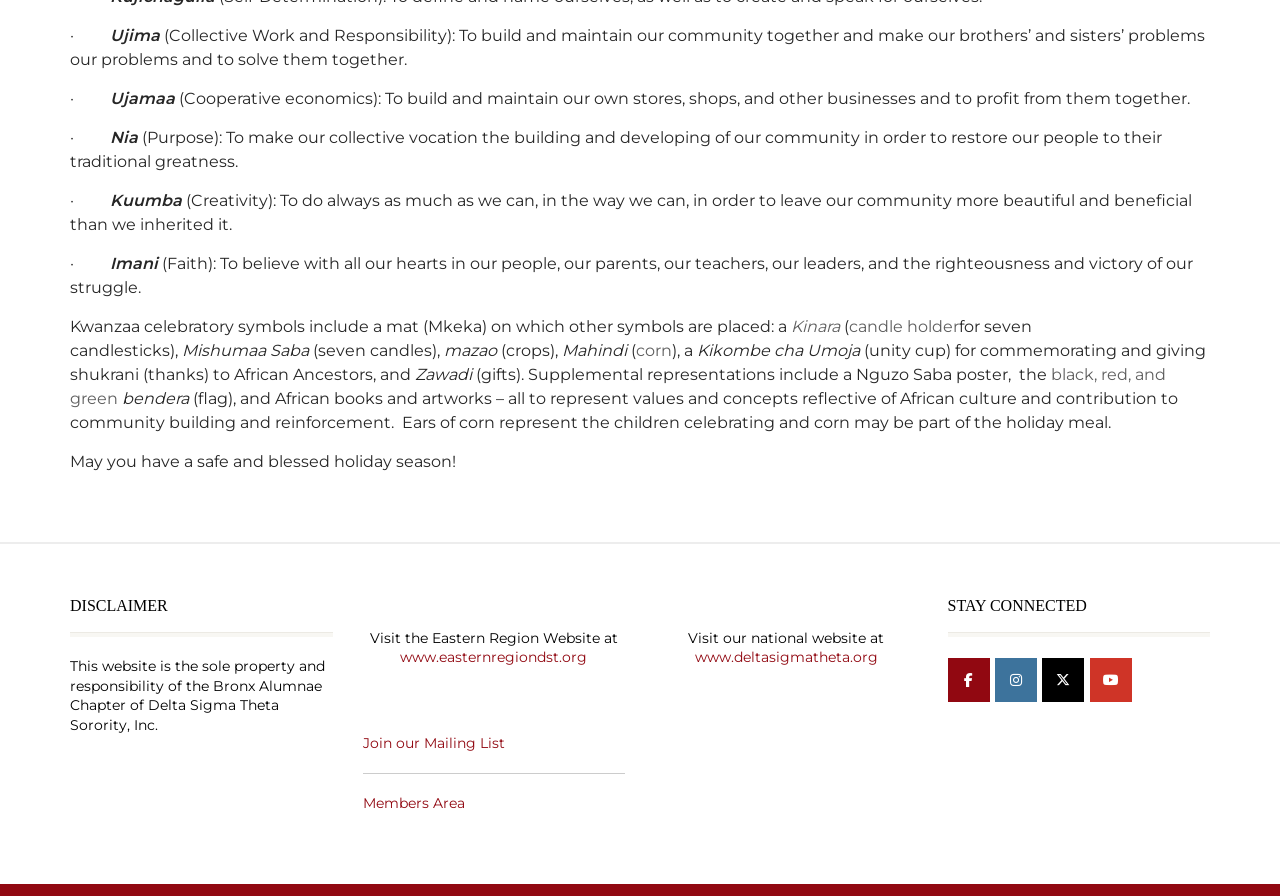Determine the bounding box coordinates of the region I should click to achieve the following instruction: "Click the 'Kinara' link". Ensure the bounding box coordinates are four float numbers between 0 and 1, i.e., [left, top, right, bottom].

[0.618, 0.354, 0.656, 0.375]